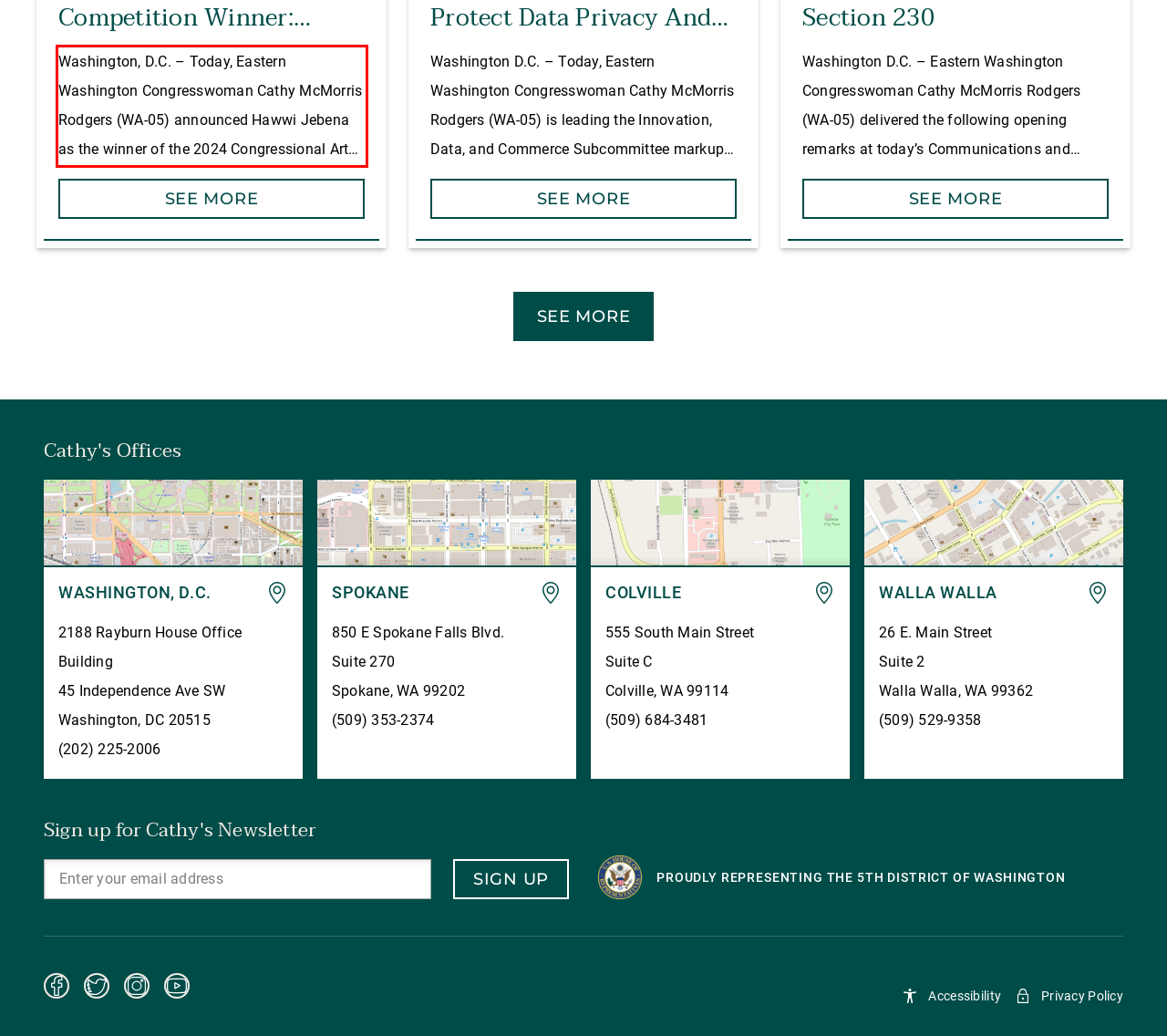Inspect the webpage screenshot that has a red bounding box and use OCR technology to read and display the text inside the red bounding box.

Washington, D.C. – Today, Eastern Washington Congresswoman Cathy McMorris Rodgers (WA-05) announced Hawwi Jebena as the winner of the 2024 Congressional Art Competition from Washington’s Fifth Congressional District. WINNER: “Manito Park” by Hawwi Jebena Hawwi Jebena’s acrylic painting, “Manito Park,” is the winner of the 2024 Congressional Art Competition for Eastern Washington. Hawwi attends Gonzaga […]